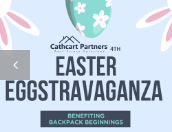What surrounds the colorful egg in the image?
Look at the image and respond with a one-word or short phrase answer.

Cheerful flowers